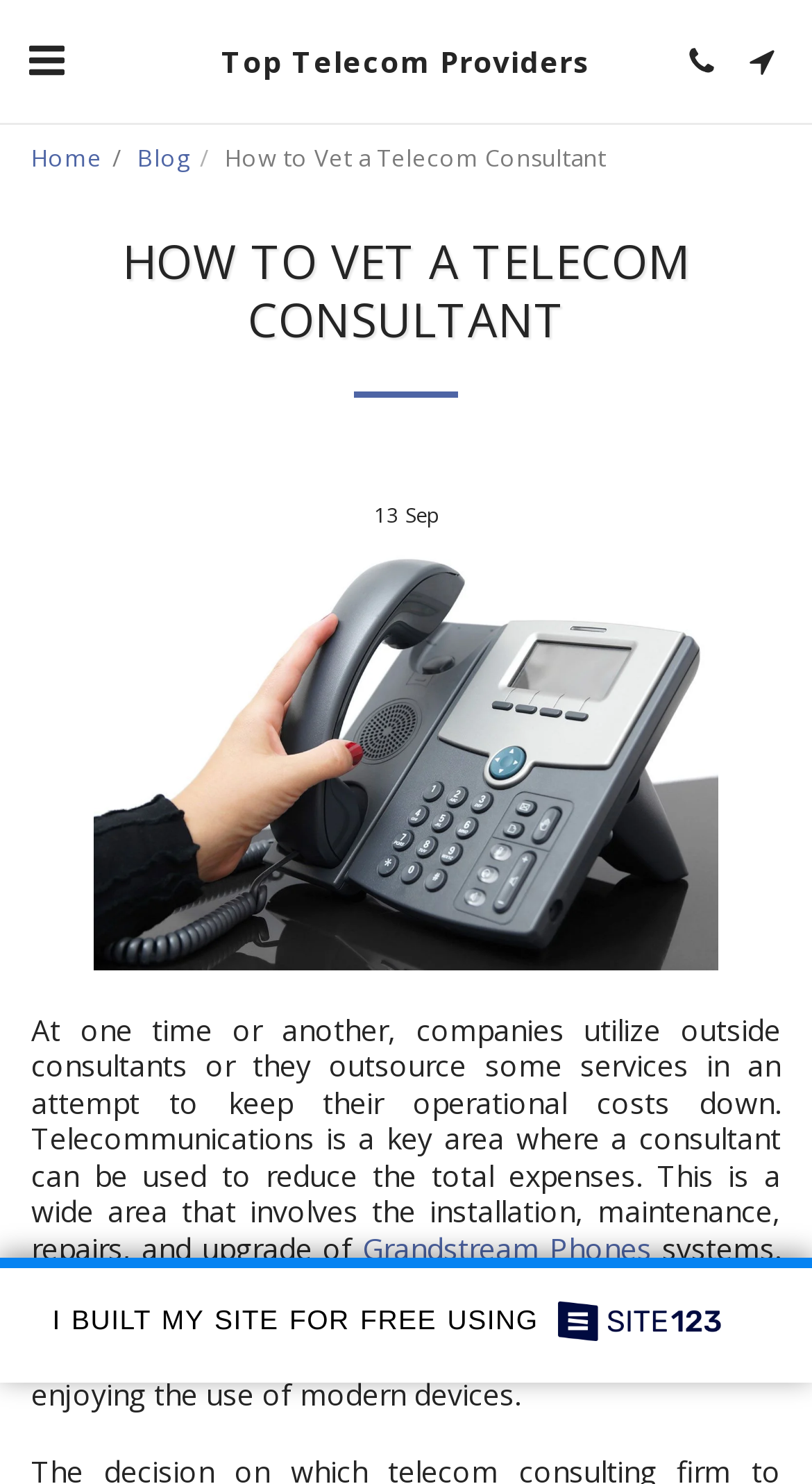Provide a one-word or short-phrase response to the question:
What is the topic of the article?

Vetting a telecom consultant